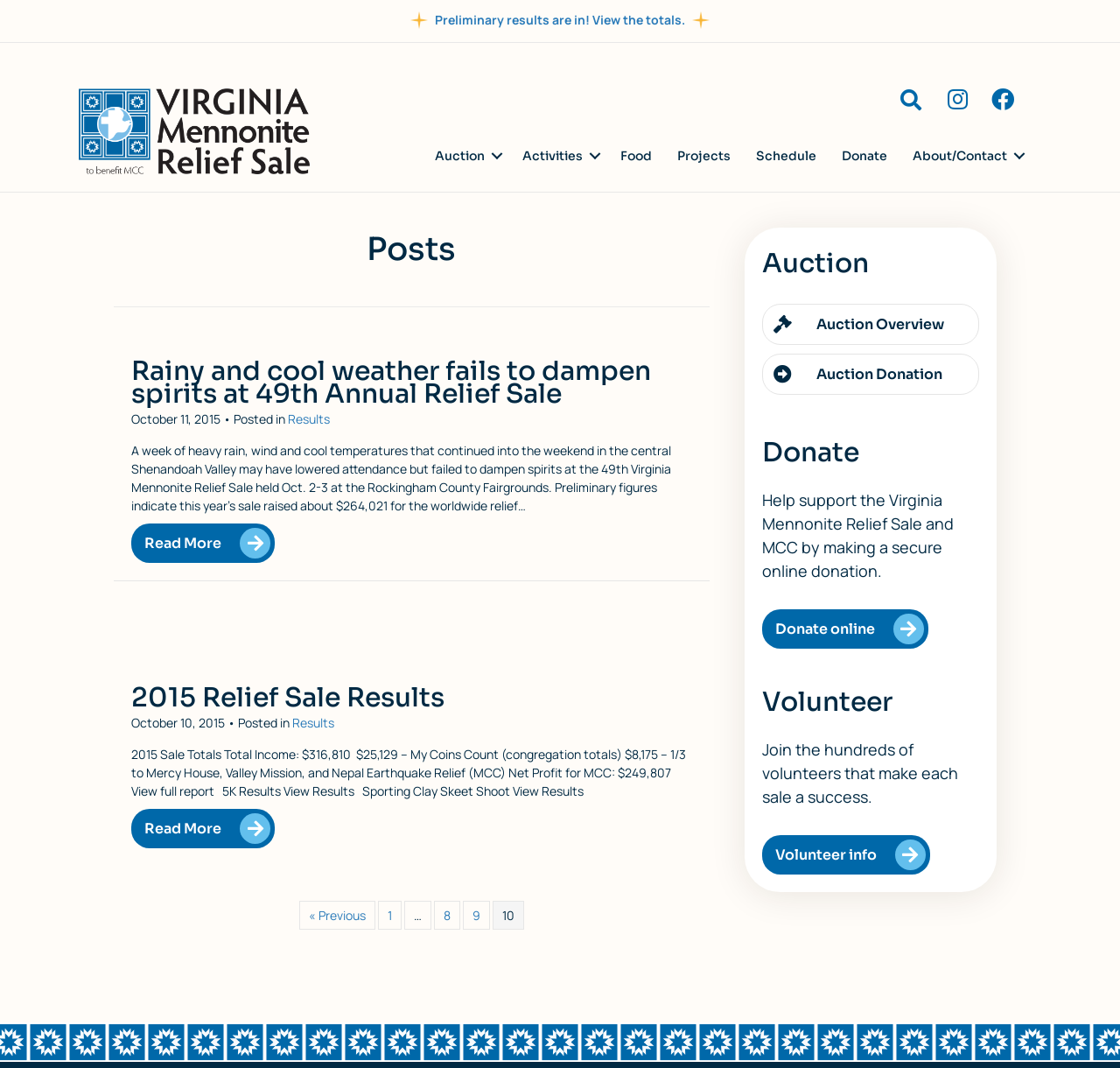Locate the bounding box coordinates of the item that should be clicked to fulfill the instruction: "Donate online to support the Virginia Mennonite Relief Sale".

[0.68, 0.332, 0.829, 0.369]